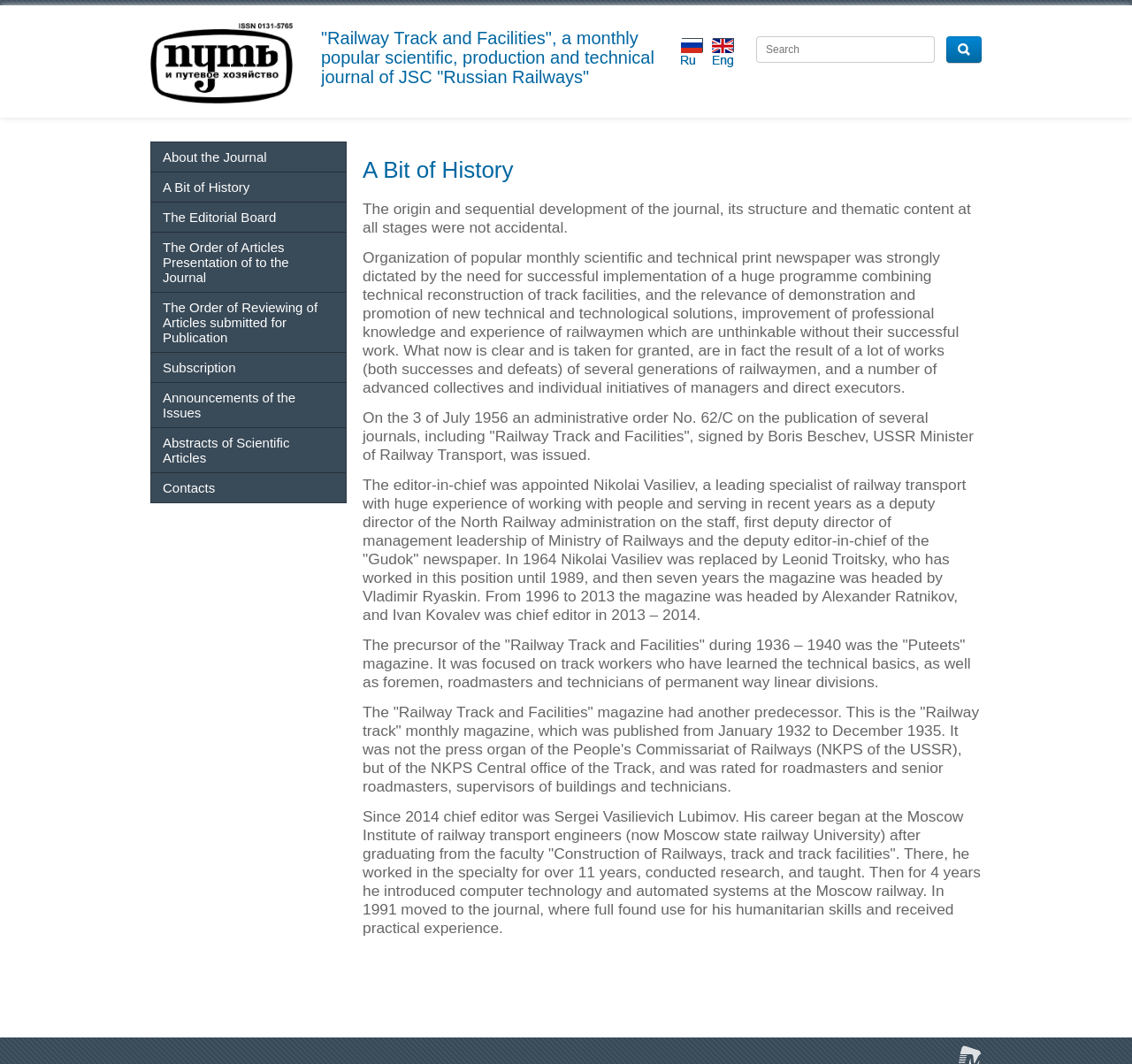Specify the bounding box coordinates of the element's area that should be clicked to execute the given instruction: "Search". The coordinates should be four float numbers between 0 and 1, i.e., [left, top, right, bottom].

None